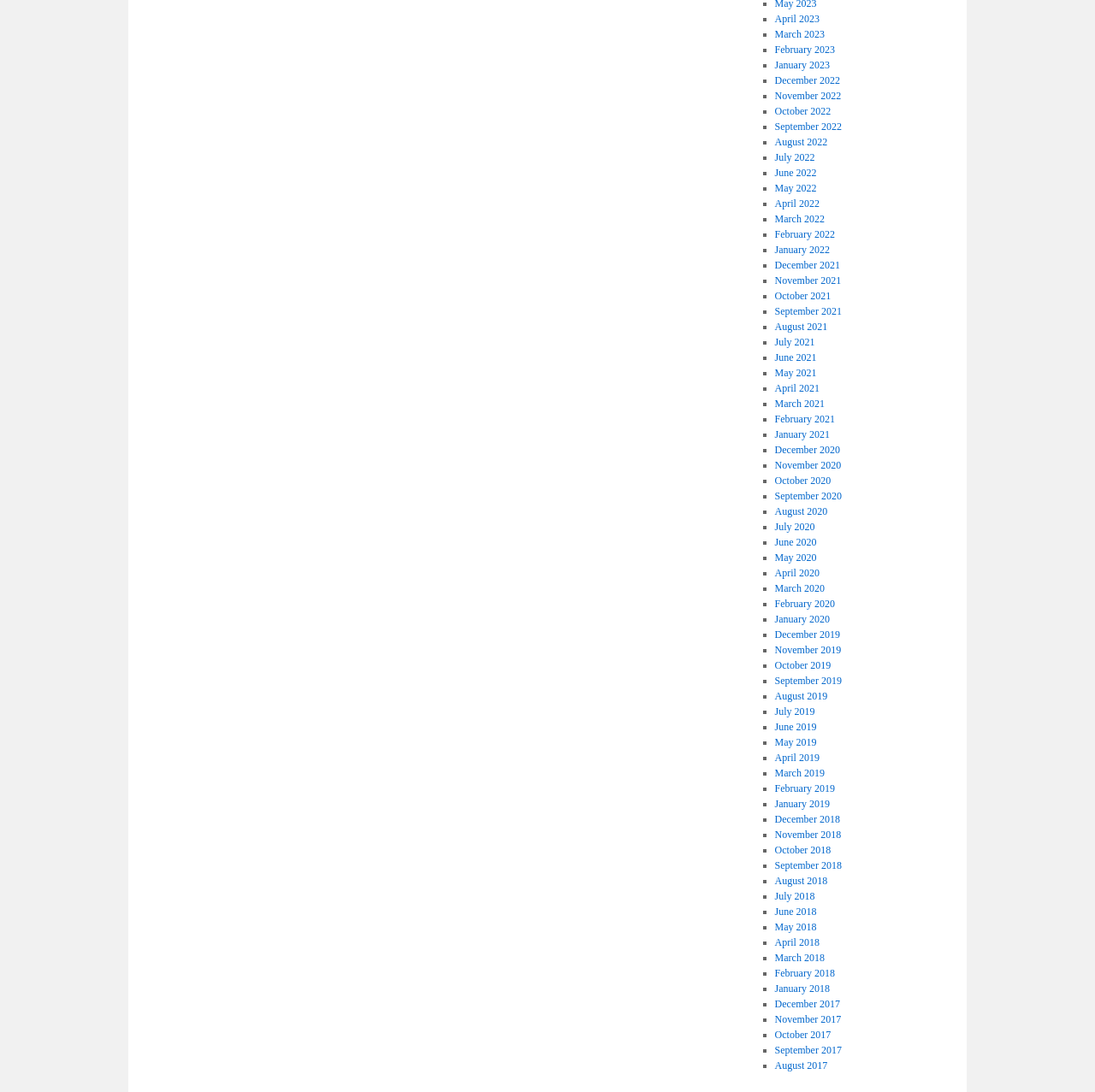Identify the bounding box coordinates for the region of the element that should be clicked to carry out the instruction: "Access September 2020". The bounding box coordinates should be four float numbers between 0 and 1, i.e., [left, top, right, bottom].

[0.707, 0.449, 0.769, 0.46]